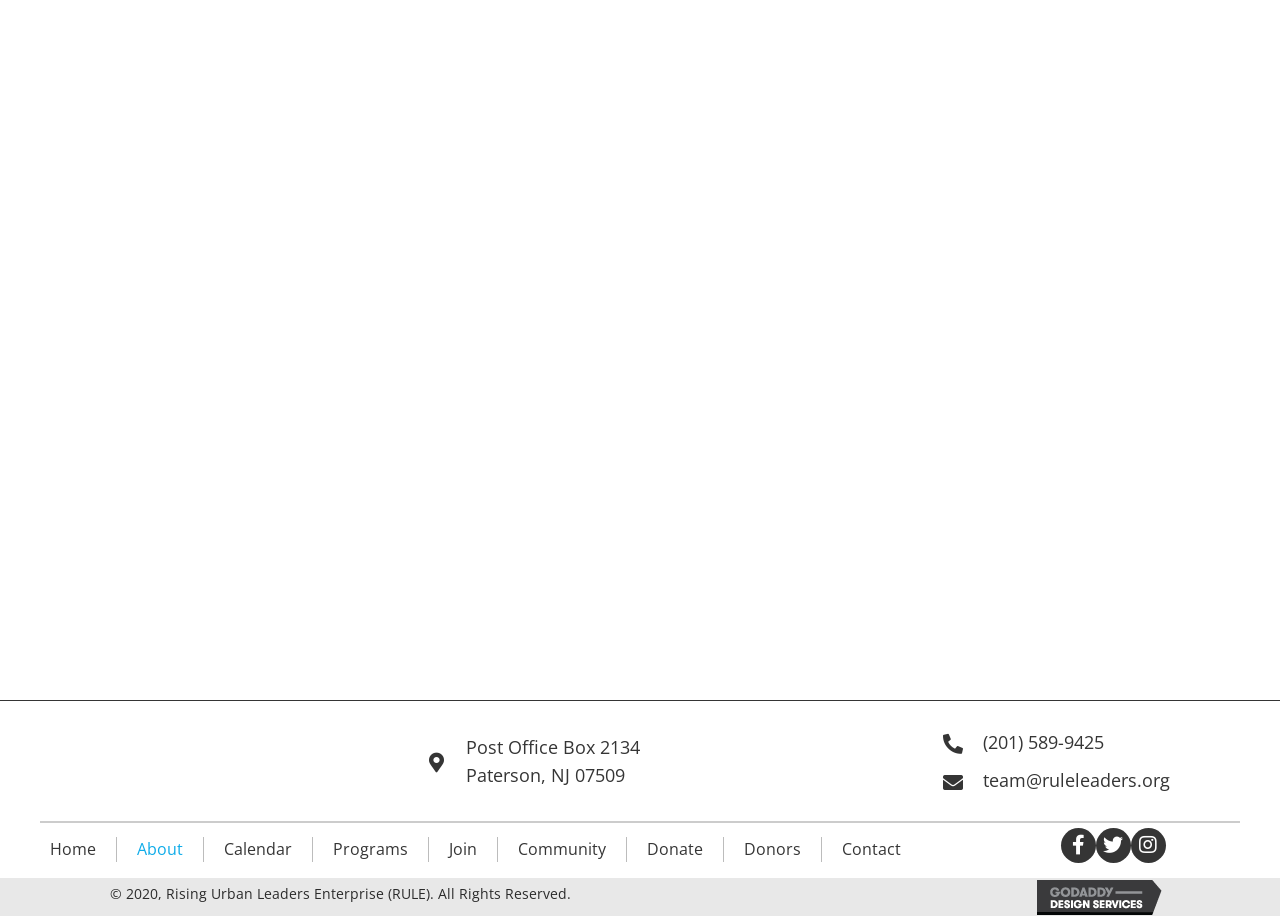Determine the bounding box coordinates for the clickable element required to fulfill the instruction: "Click the 'About' button". Provide the coordinates as four float numbers between 0 and 1, i.e., [left, top, right, bottom].

[0.163, 0.02, 0.264, 0.066]